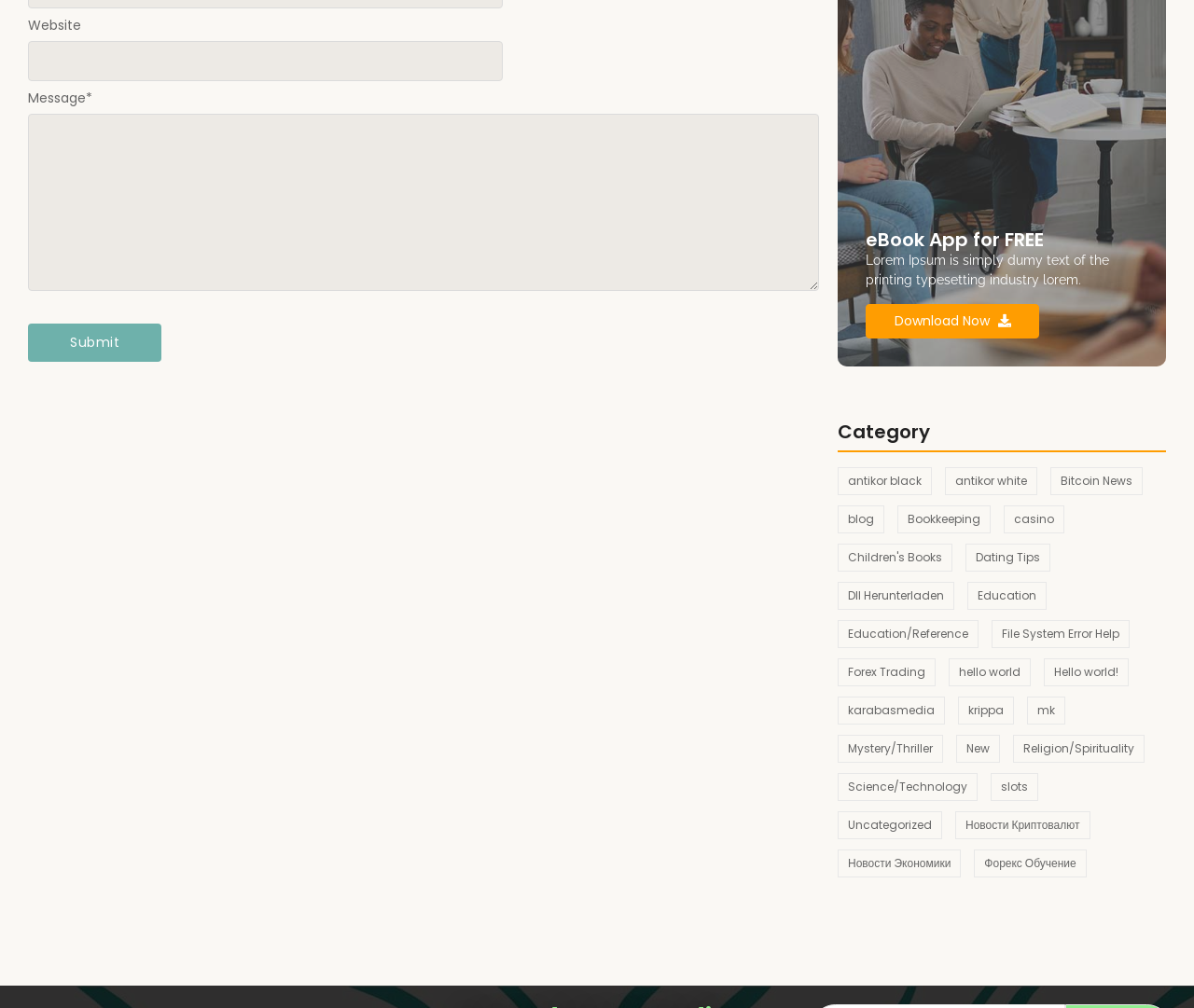Given the element description Religion/Spirituality, specify the bounding box coordinates of the corresponding UI element in the format (top-left x, top-left y, bottom-right x, bottom-right y). All values must be between 0 and 1.

[0.848, 0.729, 0.959, 0.757]